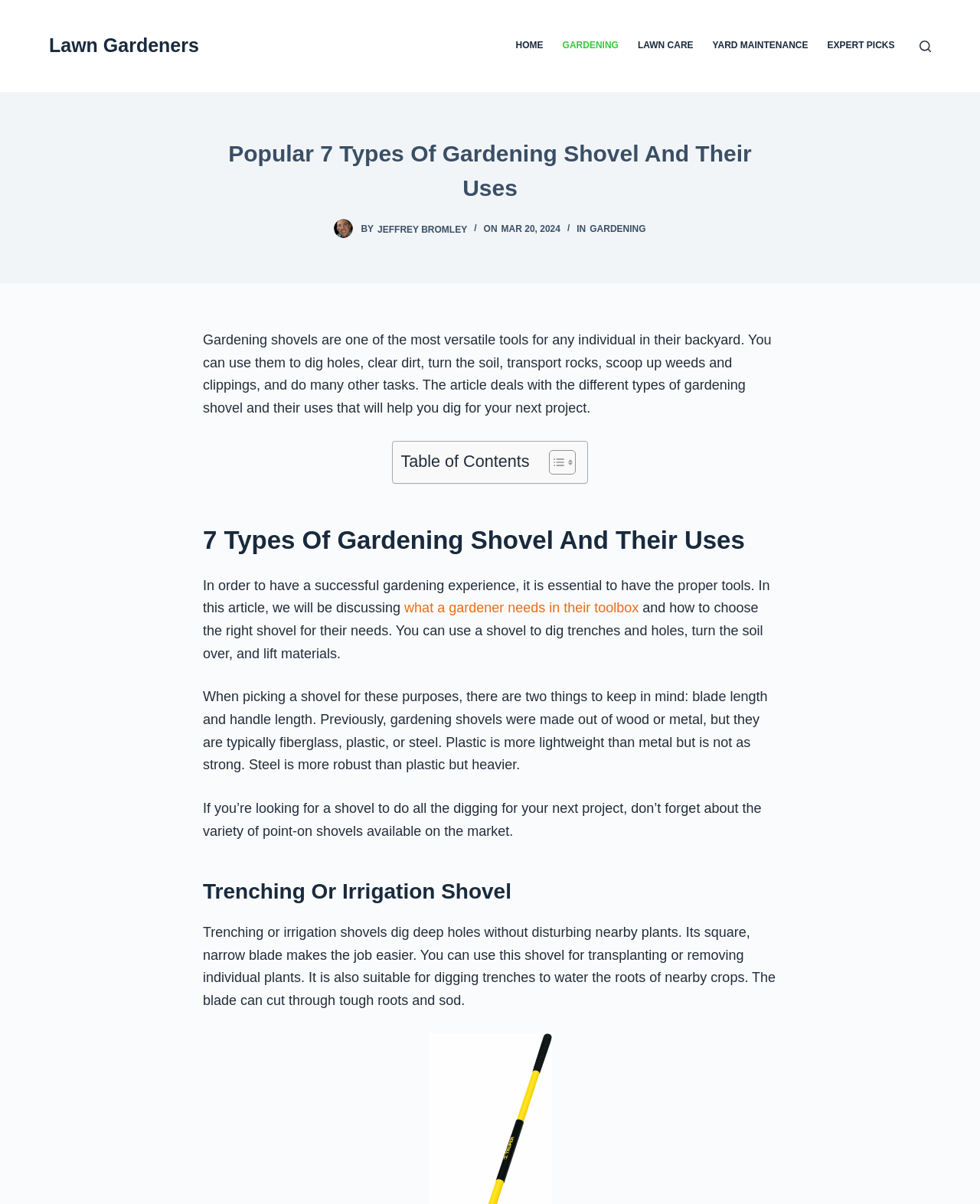What is the author of the article?
Based on the visual information, provide a detailed and comprehensive answer.

The author of the article can be found by looking at the header section of the webpage, where it says 'BY JEFFREY BROMLEY'.